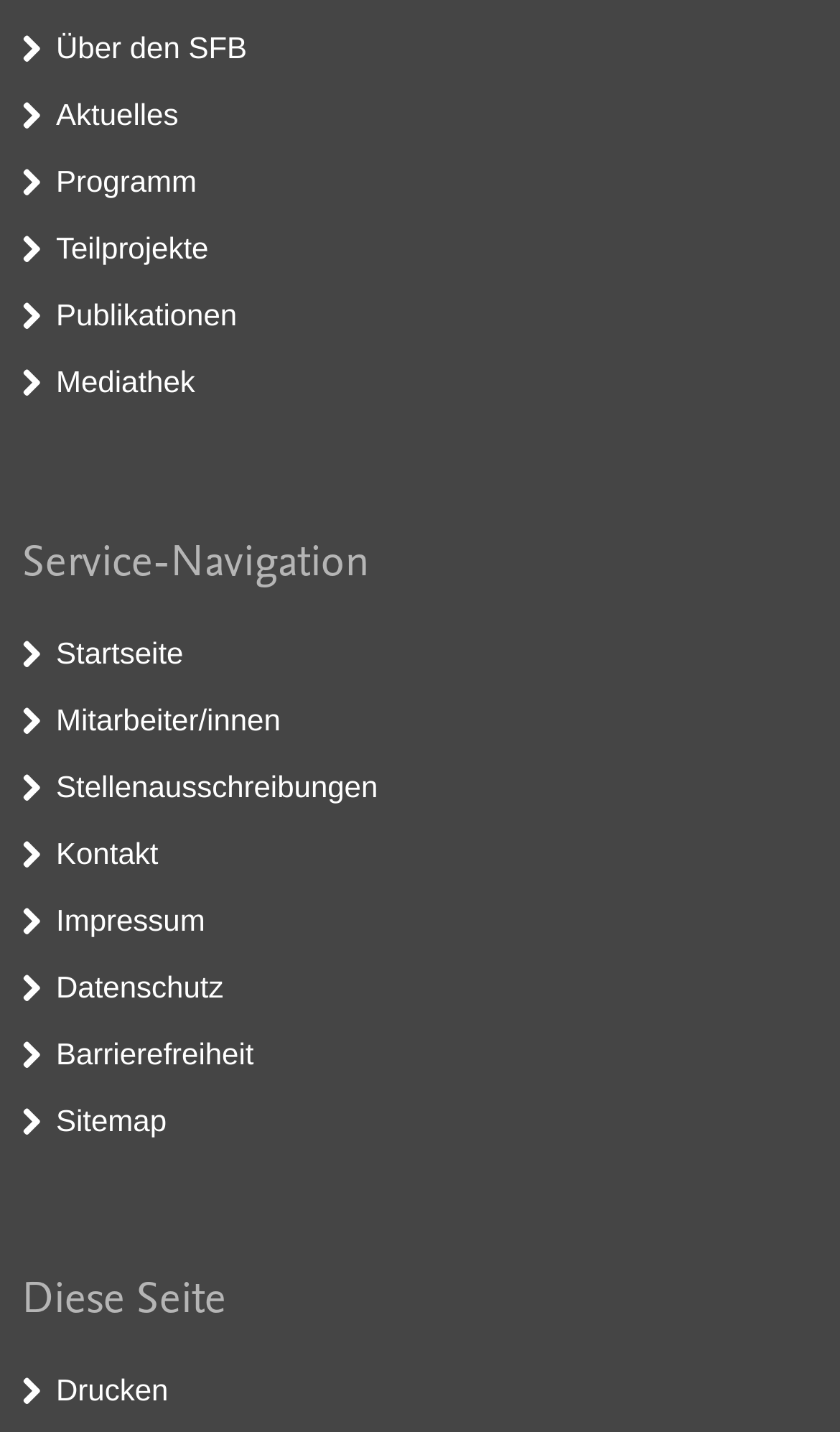Determine the bounding box coordinates of the clickable element necessary to fulfill the instruction: "Click Drucken". Provide the coordinates as four float numbers within the 0 to 1 range, i.e., [left, top, right, bottom].

[0.067, 0.958, 0.2, 0.982]